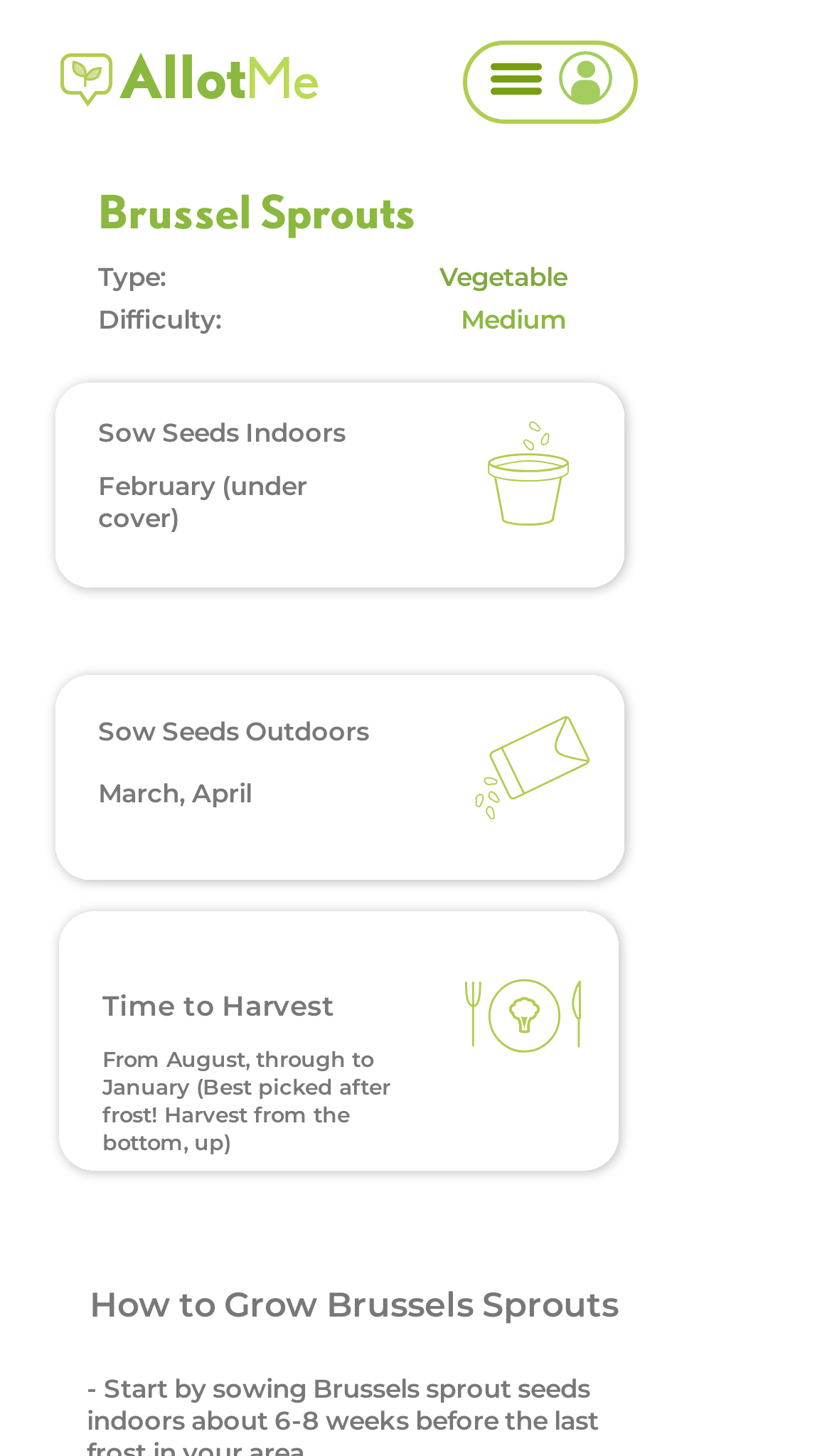Analyze the image and give a detailed response to the question:
What is the purpose of the button on the top right corner?

I inferred the answer by examining the image element with the text 'Login to AllotMe app' and its corresponding bounding box coordinates, which suggests it is a button on the top right corner of the webpage.